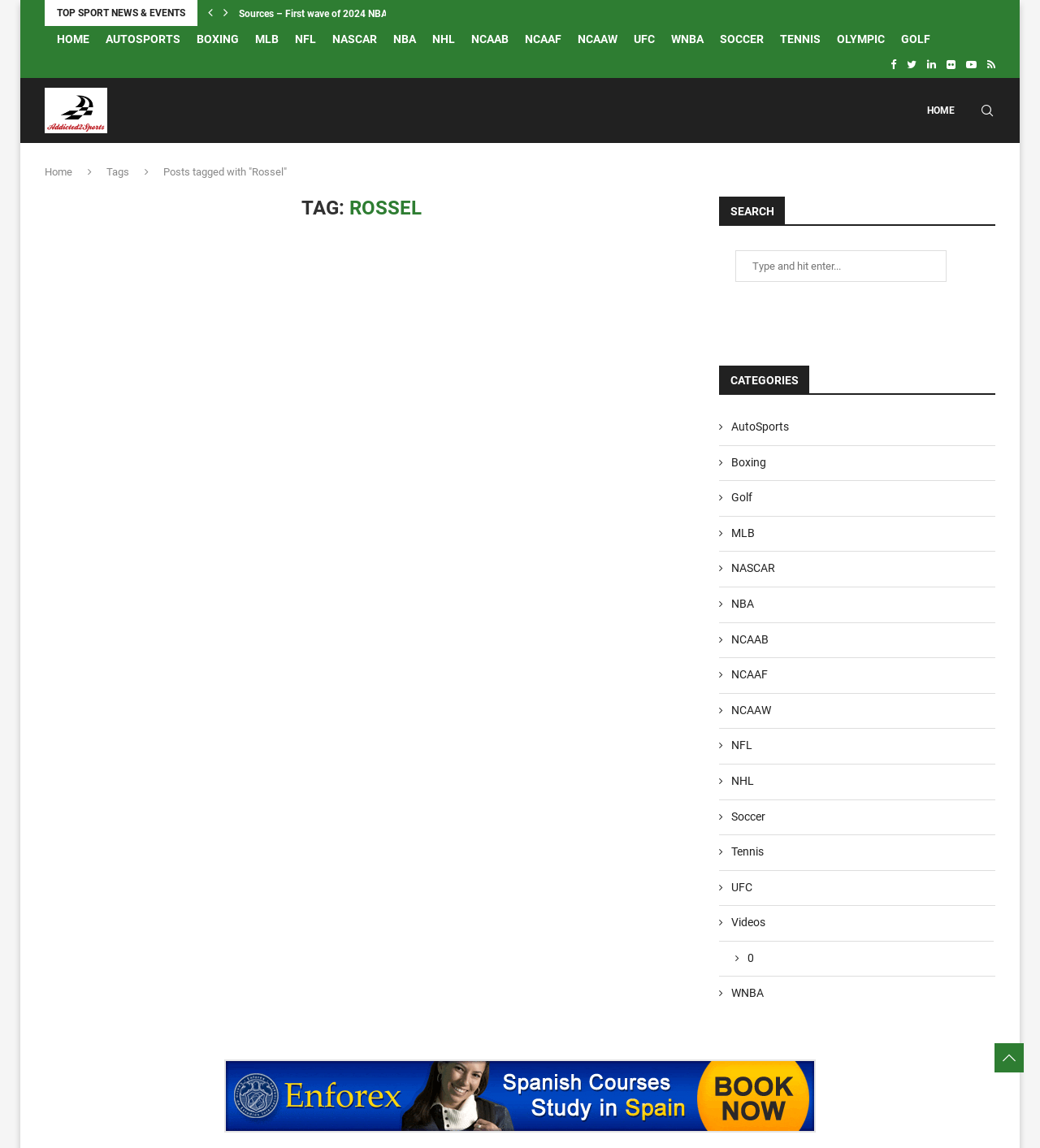Determine the bounding box coordinates of the section to be clicked to follow the instruction: "Go to the 'UFC' category". The coordinates should be given as four float numbers between 0 and 1, formatted as [left, top, right, bottom].

[0.691, 0.766, 0.955, 0.78]